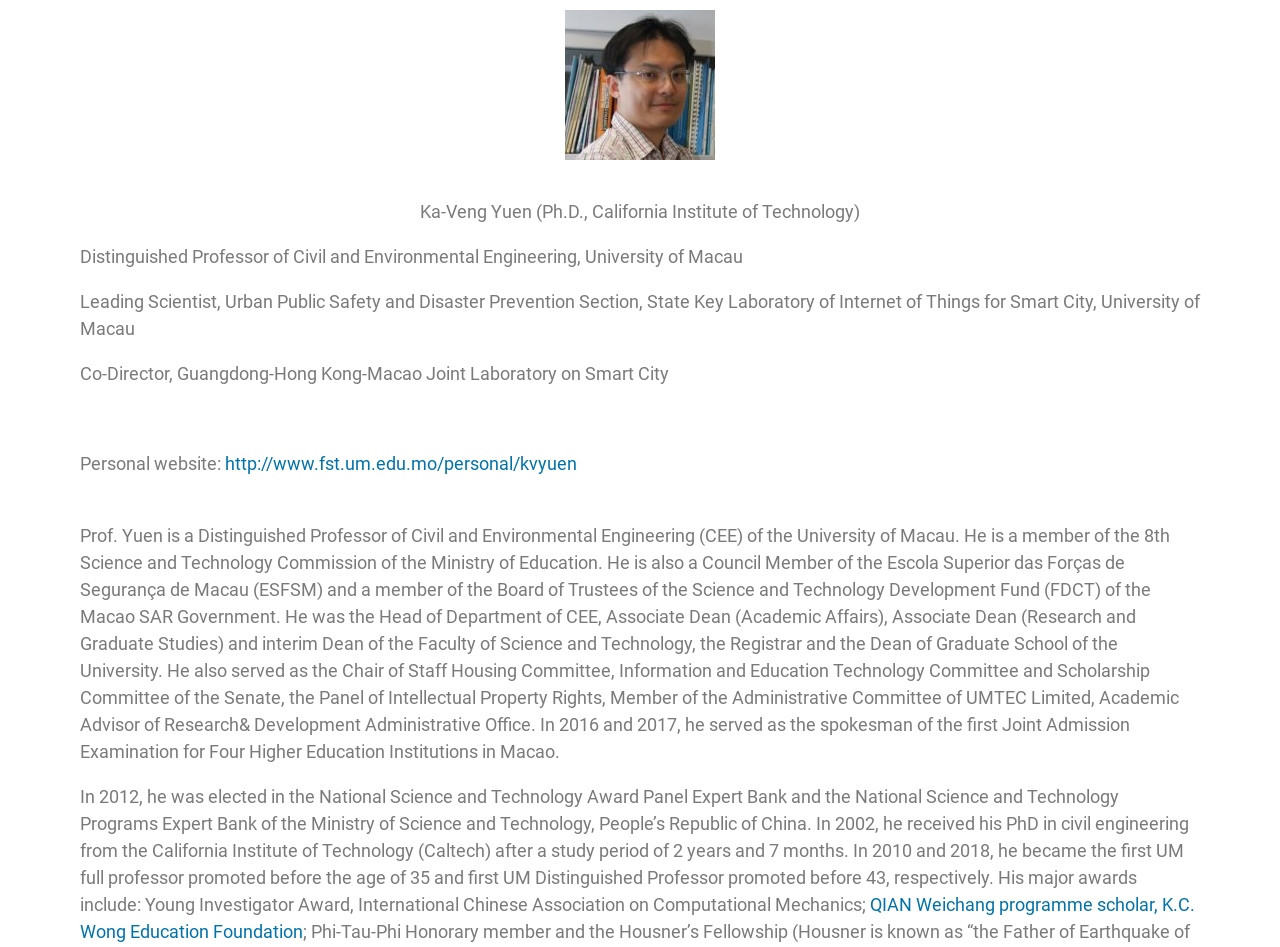Use a single word or phrase to answer this question: 
What is Prof. Yuen's current title?

Distinguished Professor